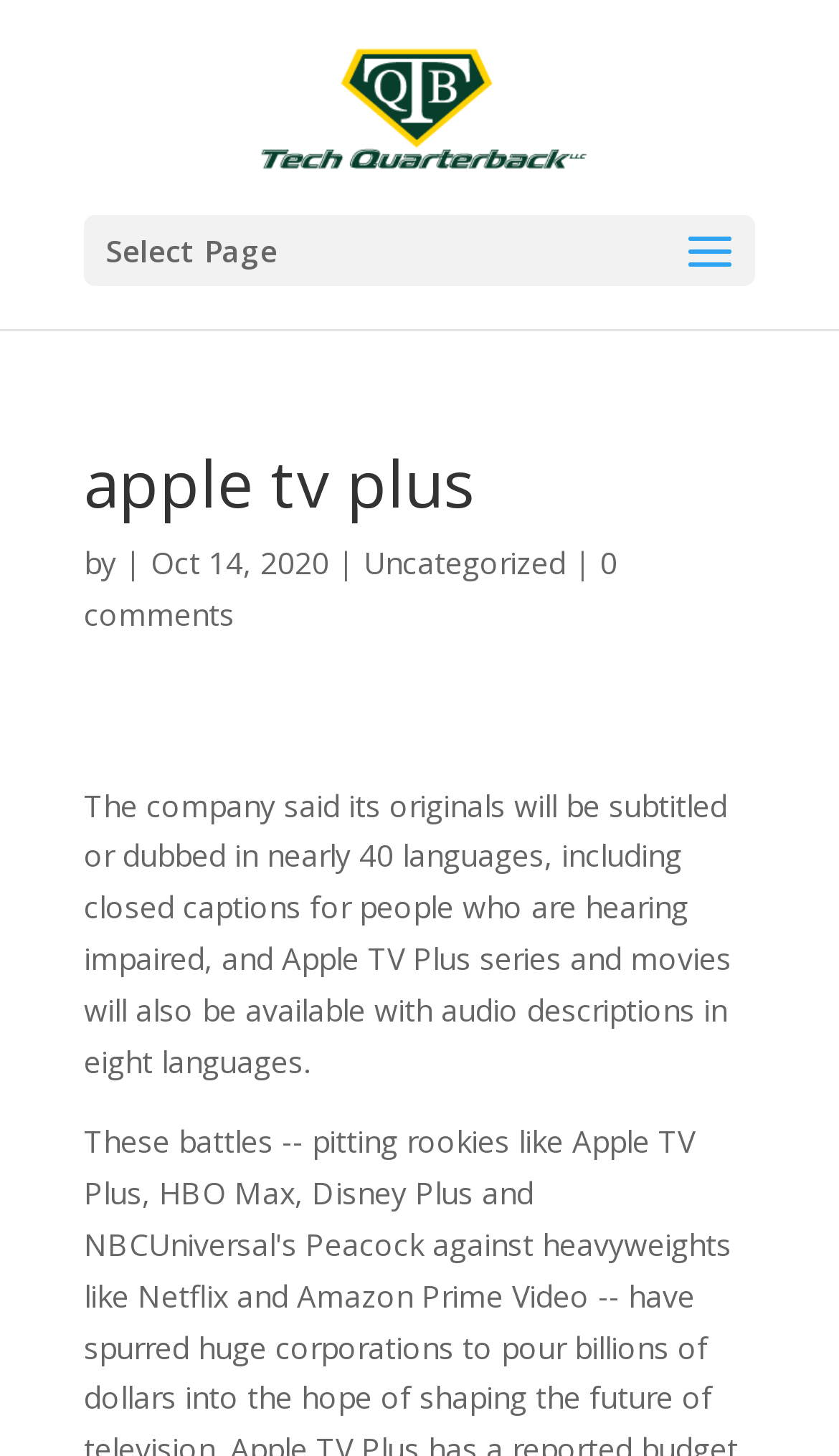Reply to the question with a brief word or phrase: What is the category of the article?

Uncategorized